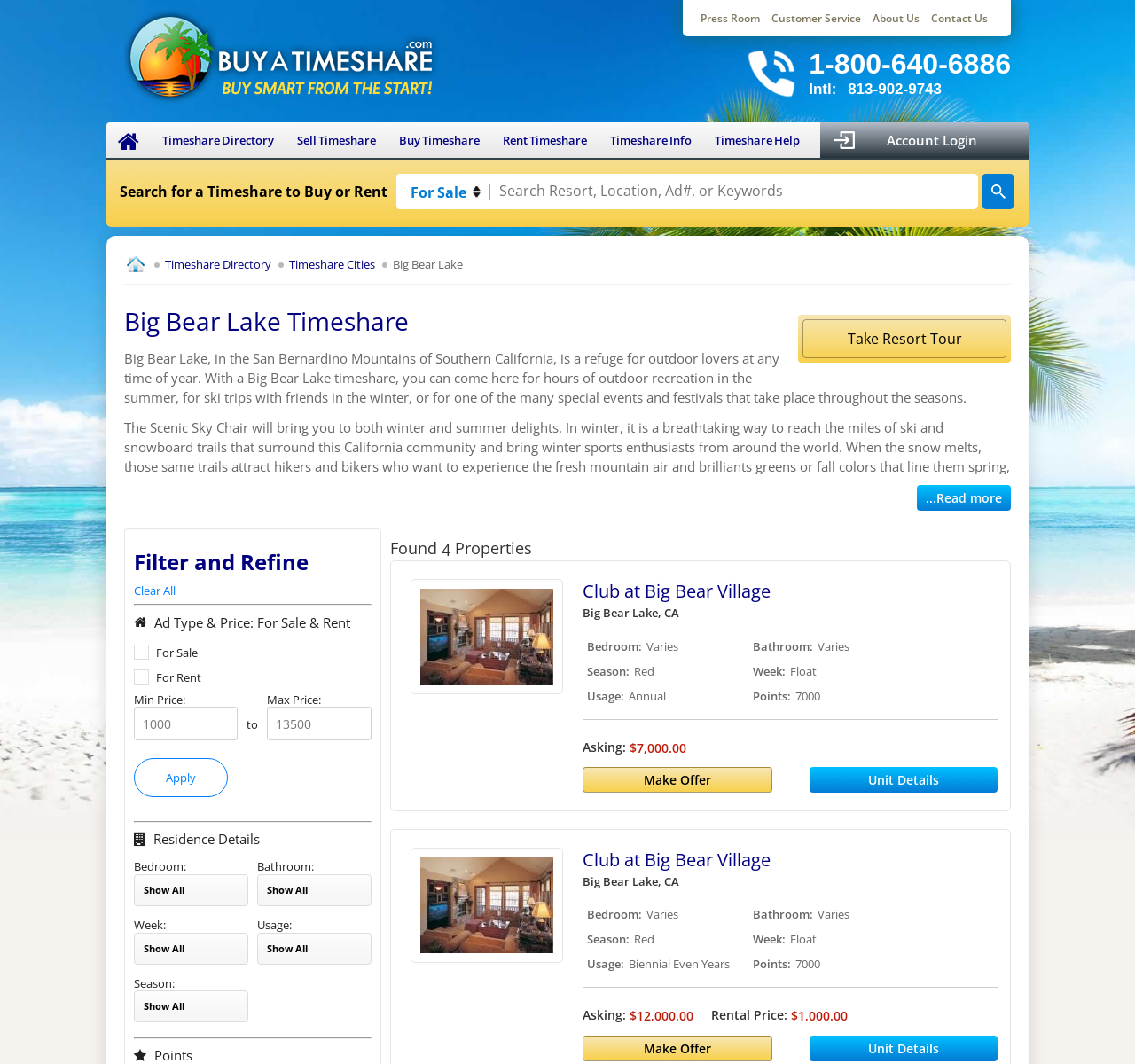Give a short answer using one word or phrase for the question:
What is the peak season in Big Bear Lake?

Winter